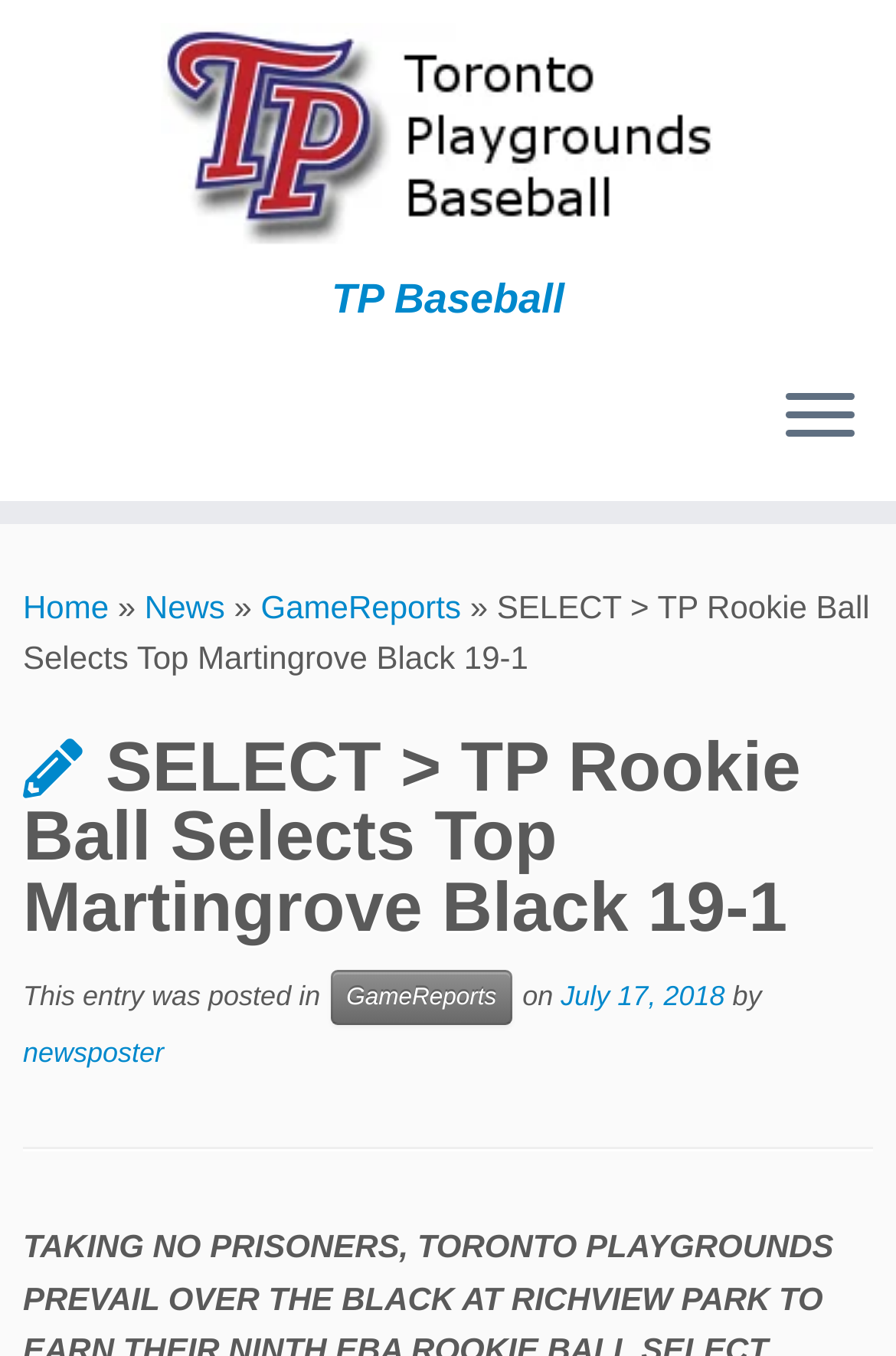Using the provided description Home, find the bounding box coordinates for the UI element. Provide the coordinates in (top-left x, top-left y, bottom-right x, bottom-right y) format, ensuring all values are between 0 and 1.

[0.026, 0.434, 0.121, 0.461]